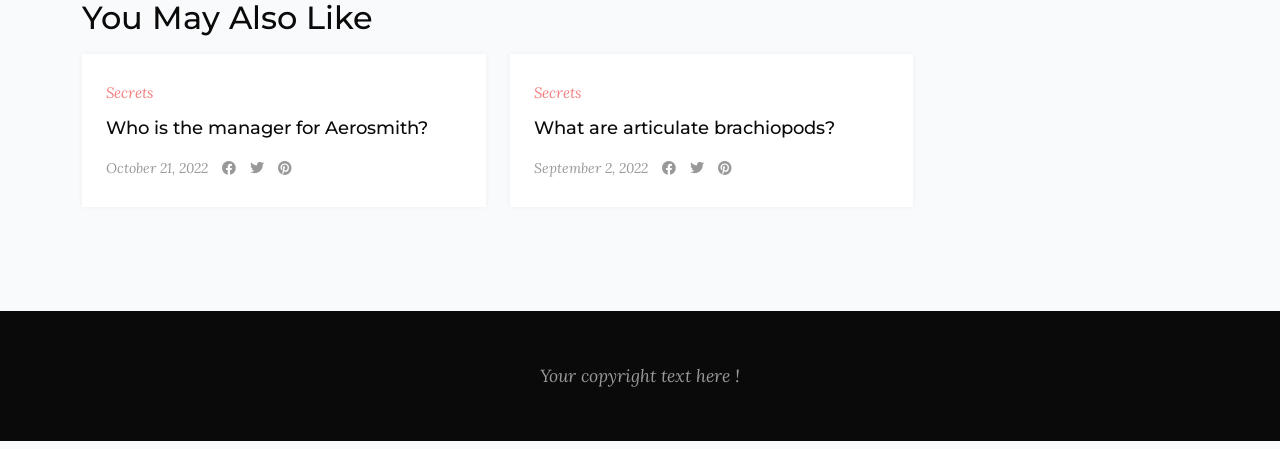Highlight the bounding box coordinates of the region I should click on to meet the following instruction: "View article posted on 'October 21, 2022'".

[0.083, 0.34, 0.162, 0.407]